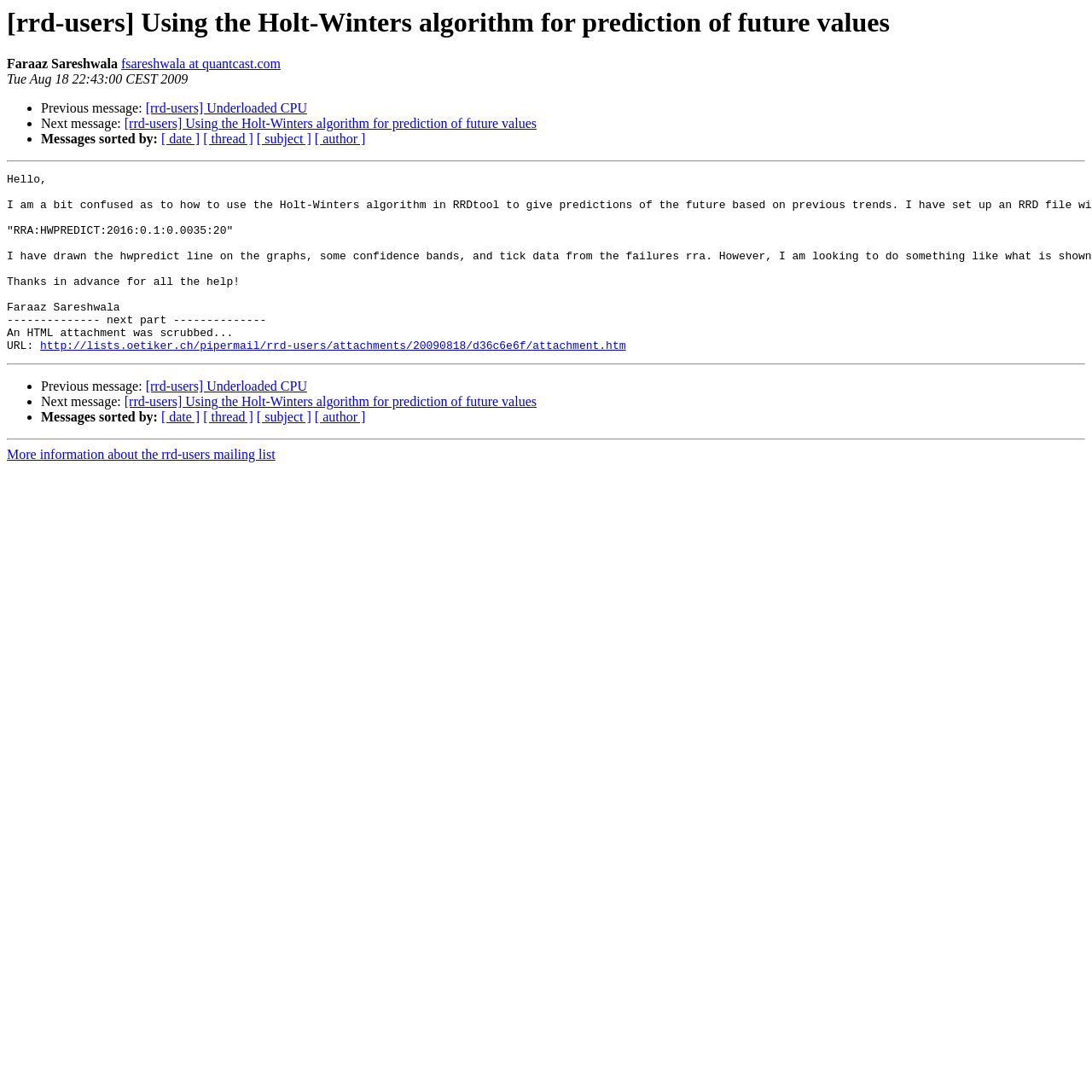Predict the bounding box coordinates of the area that should be clicked to accomplish the following instruction: "View next message". The bounding box coordinates should consist of four float numbers between 0 and 1, i.e., [left, top, right, bottom].

[0.114, 0.107, 0.491, 0.12]